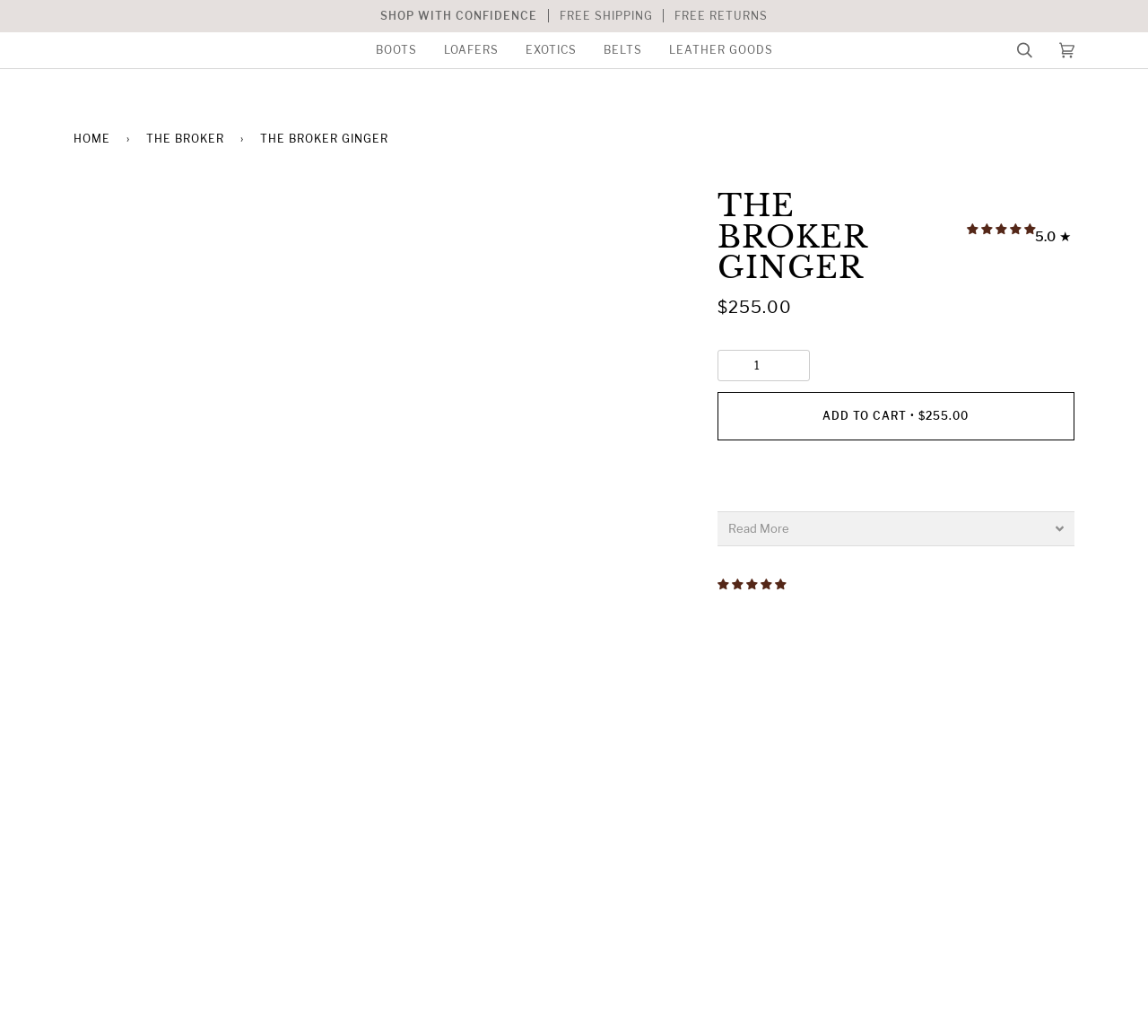Articulate a complete and detailed caption of the webpage elements.

This webpage appears to be a product page for a loafer shoe called "The Broker Ginger". At the top of the page, there is a navigation menu with links to "HOME", "THE BROKER", and the current page "THE BROKER GINGER". Below the navigation menu, there is a heading that reads "THE BROKER GINGER". 

On the top right side of the page, there are several links and icons, including "SHOP WITH CONFIDENCE", "FREE SHIPPING", "FREE RETURNS", a search icon, and a cart icon with a count of 0 items. There is also a dropdown menu with links to "BOOTS", "LOAFERS", "EXOTICS", "BELTS", and "LEATHER GOODS".

The main content of the page is focused on the product, with a large image of the loafer shoe. Below the image, there is a product description that reads "Beach bums. Wall street. World travelers. It doesn't matter who you are or where you're from, if you're a gentleman, this loafer is for you. With a 100% leather sole". 

The product details are listed below the description, including a 5-star rating, a price of $255.00, and a quantity selector. There is also an "ADD TO CART" button and a "Read More" link.